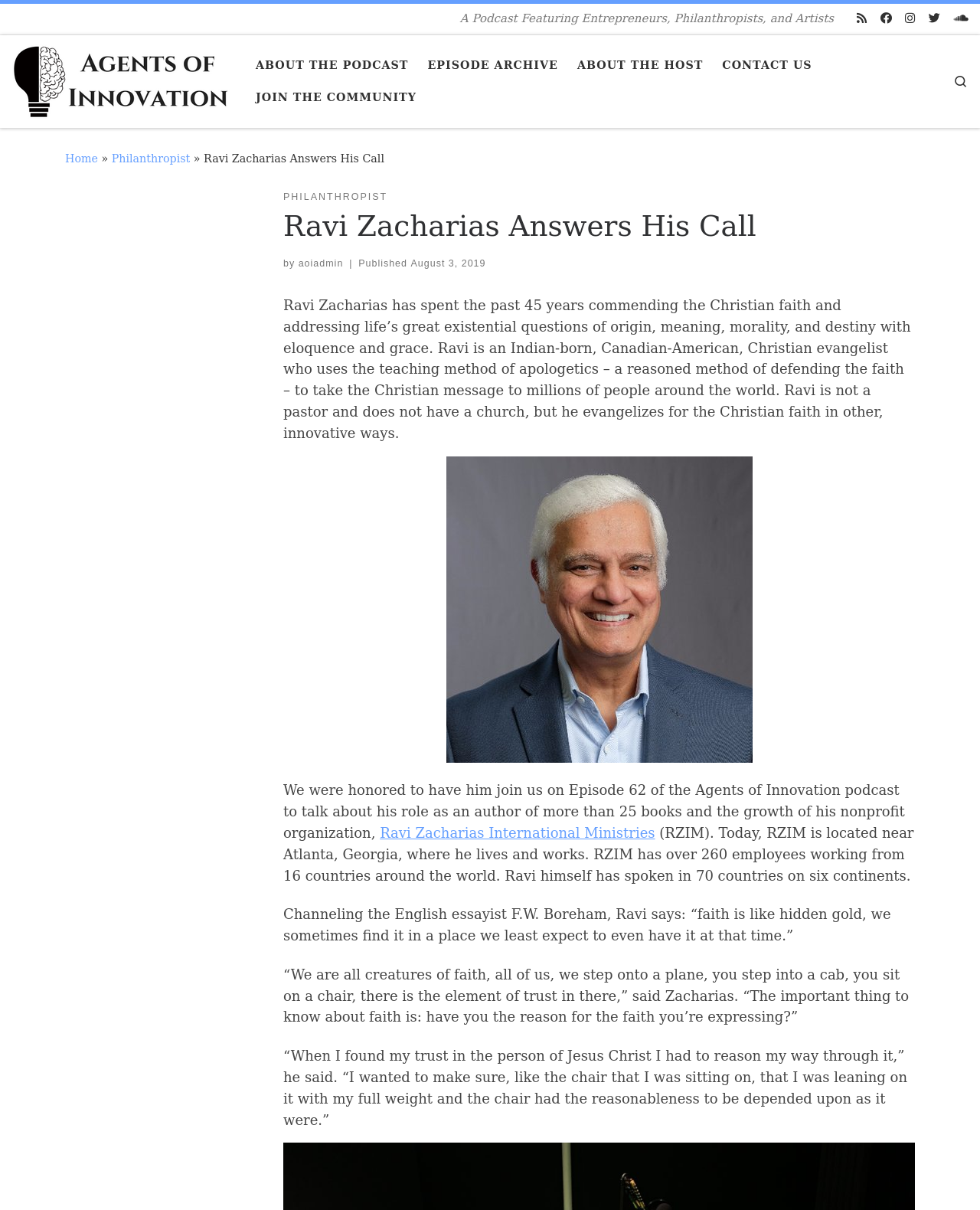Find the bounding box coordinates of the element's region that should be clicked in order to follow the given instruction: "Read the EPISODE ARCHIVE". The coordinates should consist of four float numbers between 0 and 1, i.e., [left, top, right, bottom].

[0.431, 0.041, 0.574, 0.067]